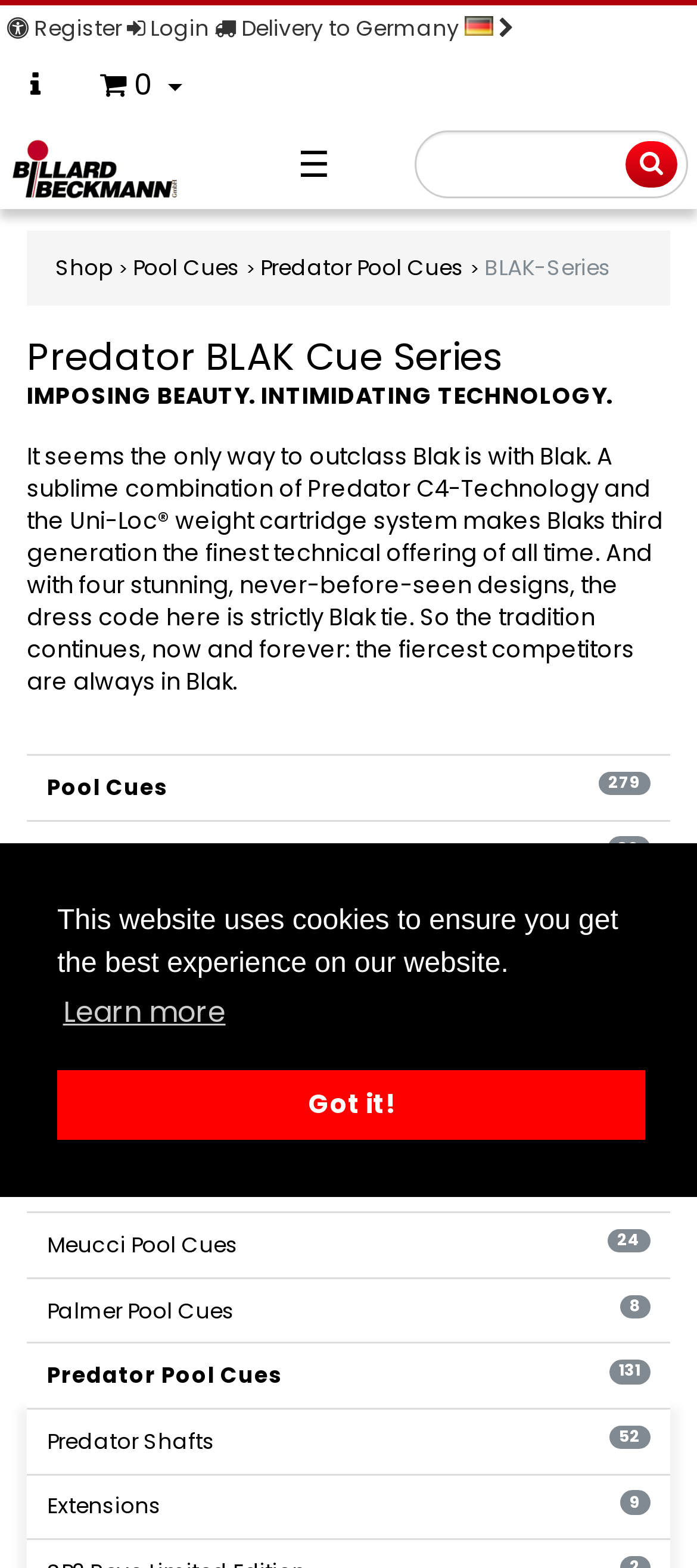Identify and provide the title of the webpage.

Predator BLAK Cue Series